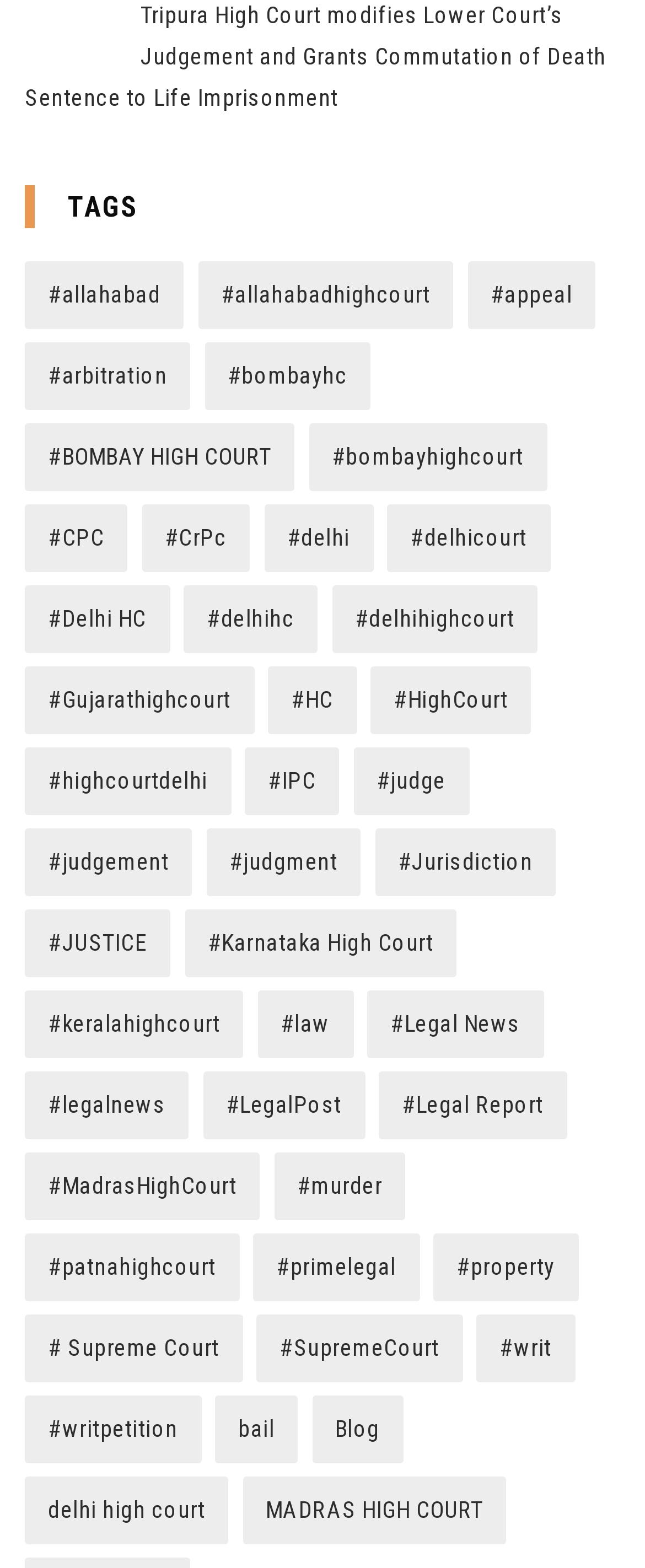Specify the bounding box coordinates of the element's region that should be clicked to achieve the following instruction: "Learn about Arbitration laws". The bounding box coordinates consist of four float numbers between 0 and 1, in the format [left, top, right, bottom].

[0.038, 0.218, 0.295, 0.261]